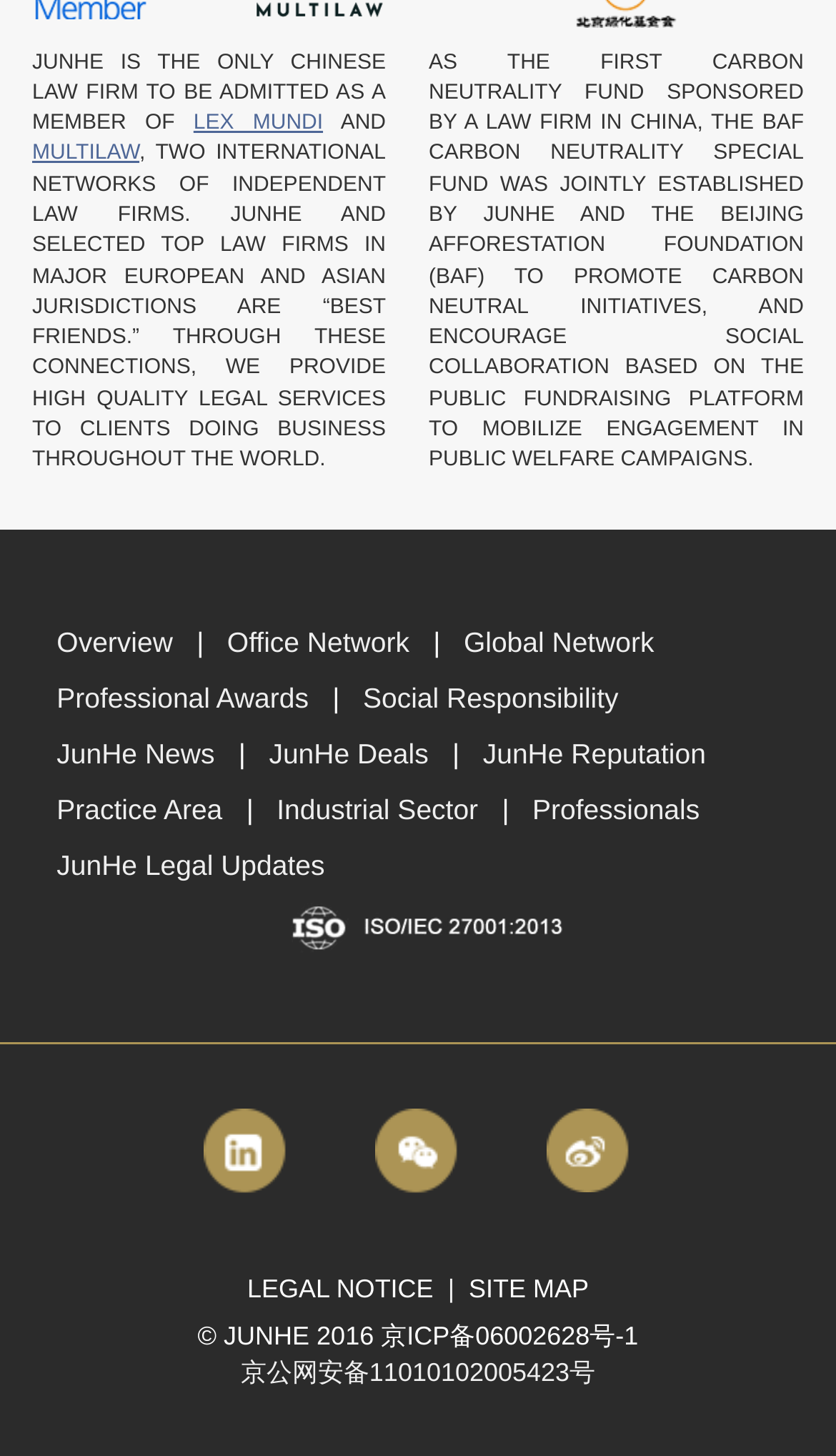Provide the bounding box coordinates of the UI element this sentence describes: "JunHe Legal Updates".

[0.051, 0.576, 0.388, 0.614]